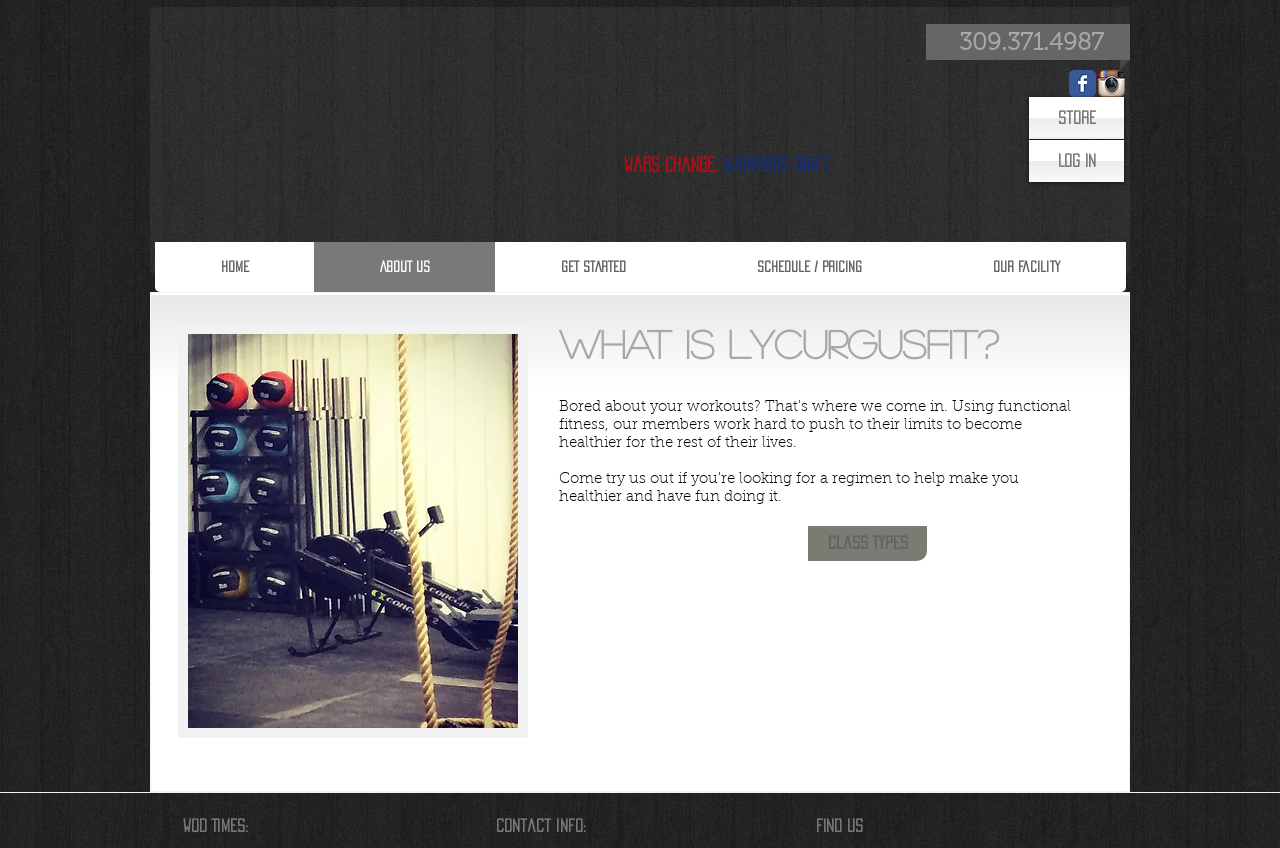Find the bounding box coordinates of the element's region that should be clicked in order to follow the given instruction: "Call the gym". The coordinates should consist of four float numbers between 0 and 1, i.e., [left, top, right, bottom].

[0.729, 0.034, 0.883, 0.07]